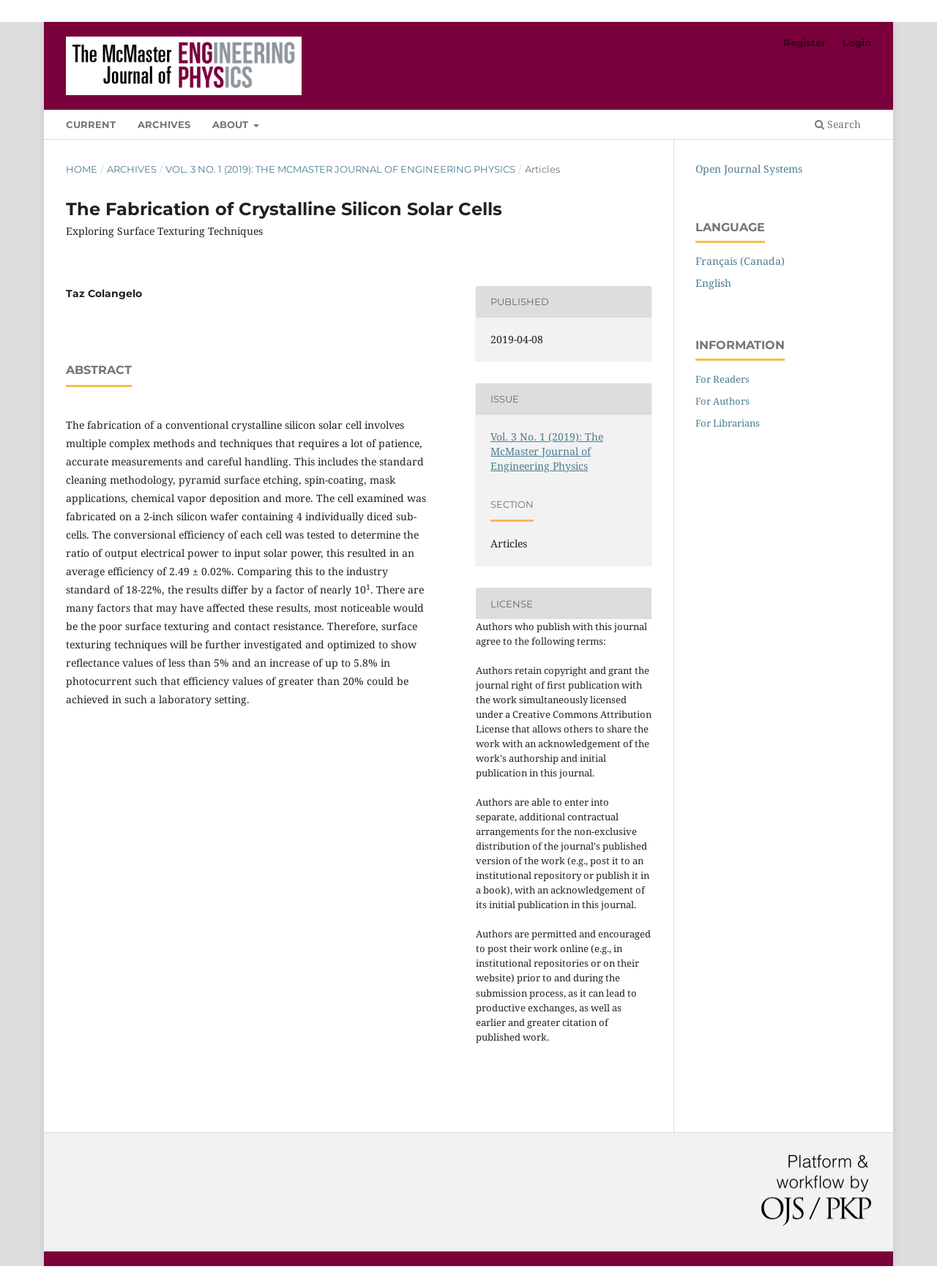Please specify the bounding box coordinates of the clickable section necessary to execute the following command: "Read the article 'The Fabrication of Crystalline Silicon Solar Cells: Exploring Surface Texturing Techniques'".

[0.07, 0.154, 0.695, 0.828]